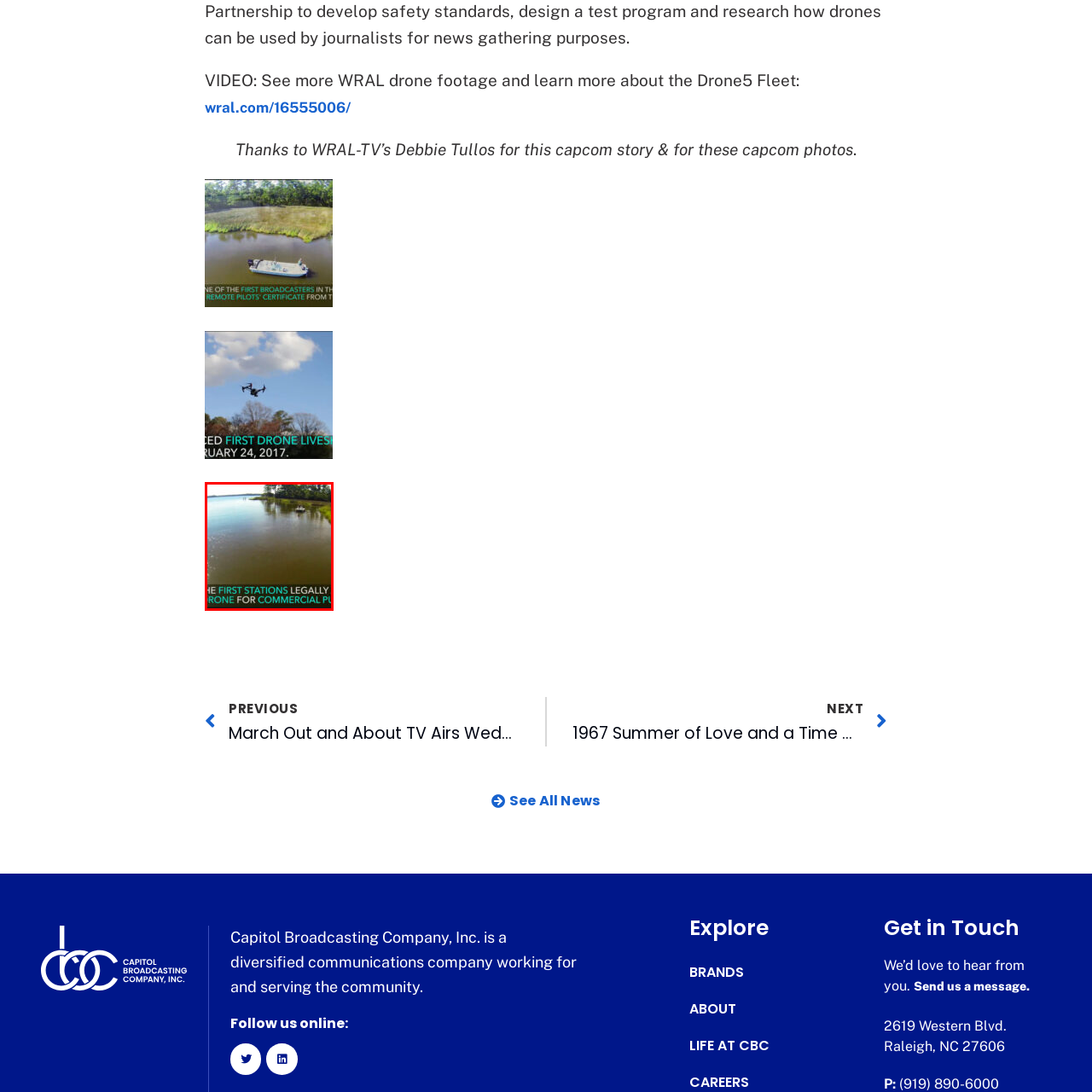Craft a detailed explanation of the image surrounded by the red outline.

The image showcases a serene waterfront scene captured from above, with calm waters reflecting the greenery along the shoreline. A small boat can be seen, suggesting recreational activity. Overlaying this picturesque scene is a text banner that reads, "THE FIRST STATIONS LEGALLY ALLOWED TO USE A DRONE FOR COMMERCIAL PURPOSES," highlighting a significant milestone in drone usage for commercial applications. This moment underscores the evolving landscape of media and technology, particularly in how drone footage is utilized by news stations to enhance storytelling and coverage.